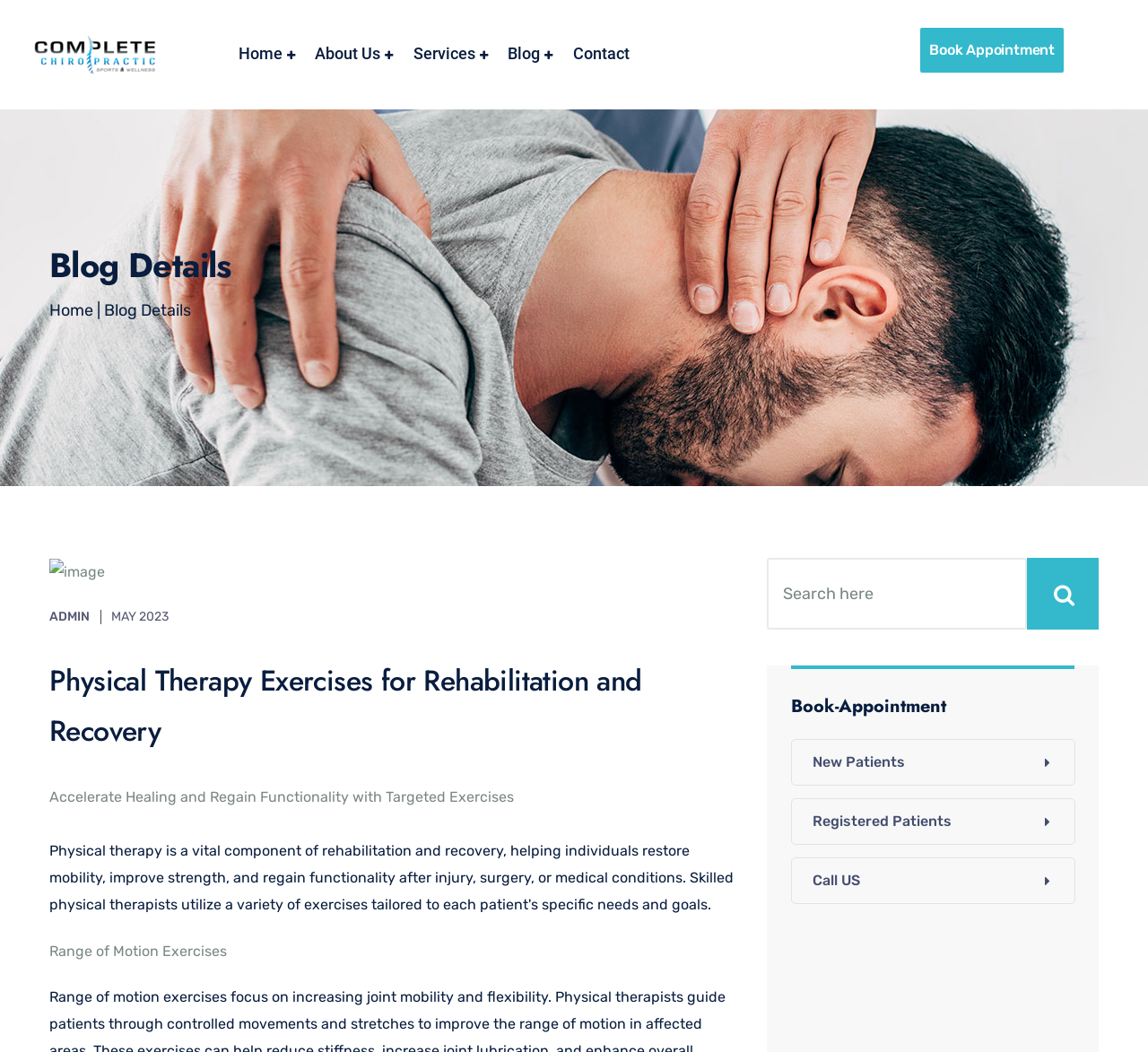Locate the bounding box coordinates of the element that should be clicked to fulfill the instruction: "Search for something".

[0.668, 0.53, 0.957, 0.598]